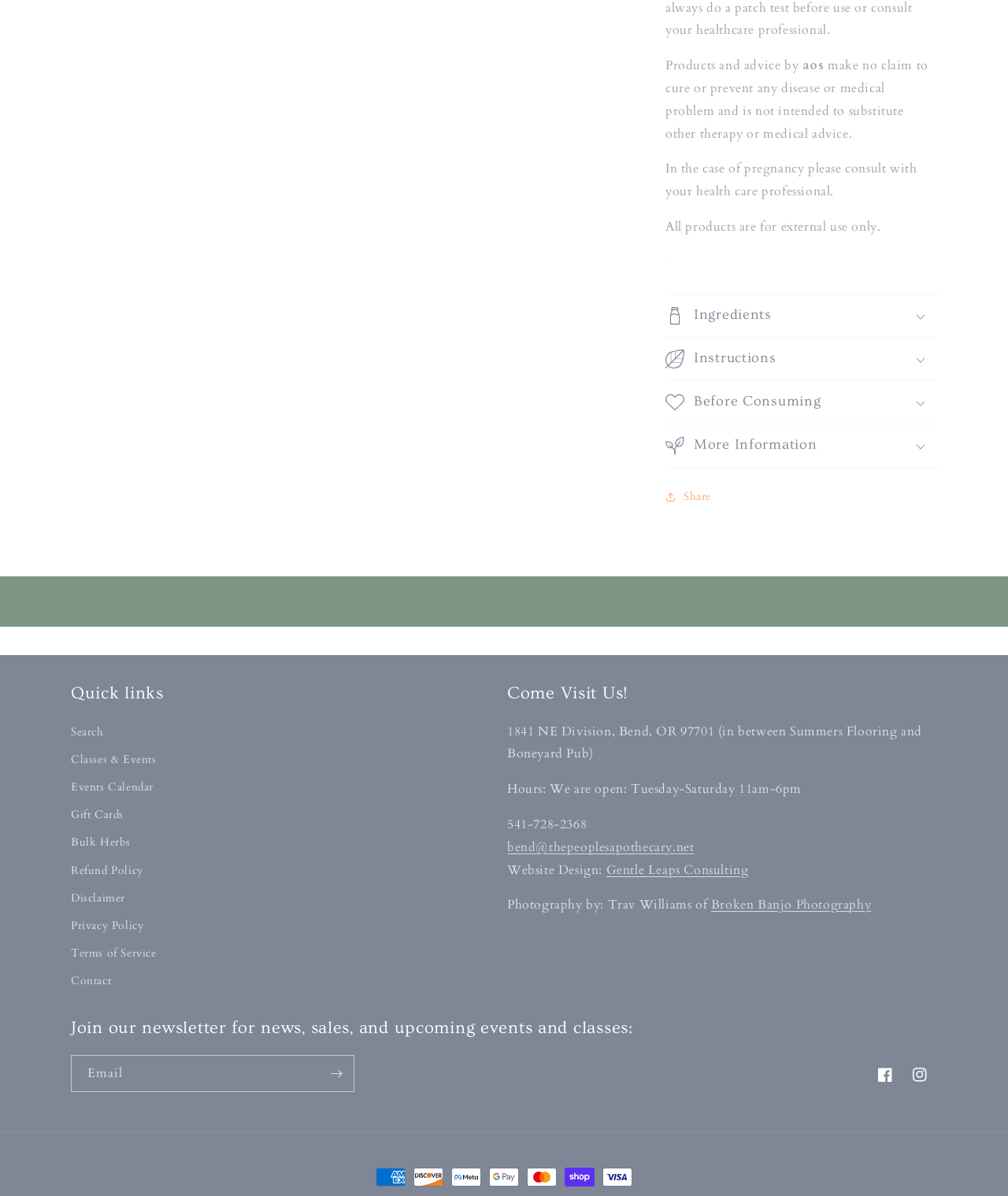Provide a one-word or short-phrase answer to the question:
What are the hours of operation?

Tuesday-Saturday 11am-6pm